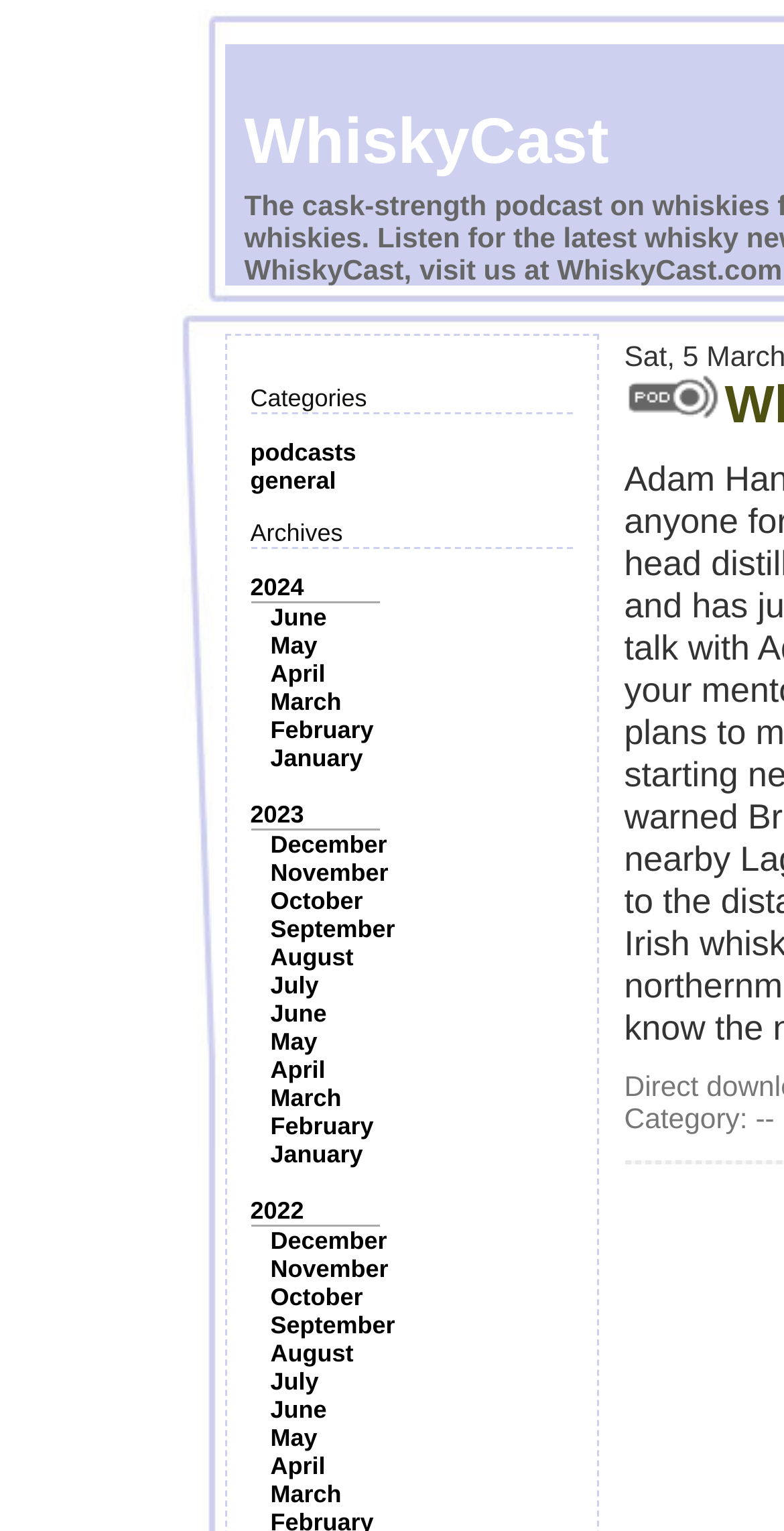Find the bounding box coordinates for the area that must be clicked to perform this action: "Browse the 'general' category".

[0.319, 0.305, 0.429, 0.323]